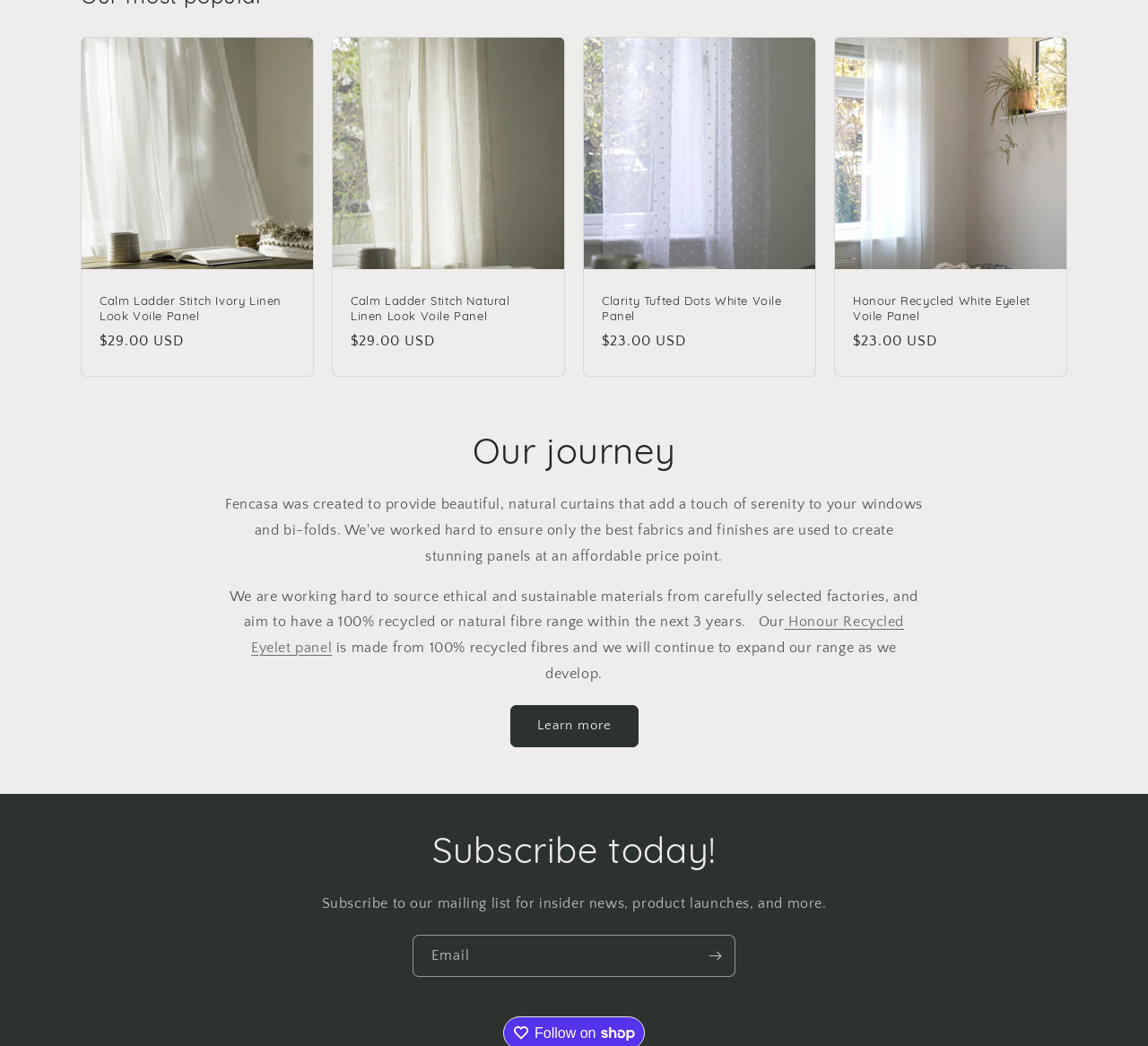Please determine the bounding box coordinates, formatted as (top-left x, top-left y, bottom-right x, bottom-right y), with all values as floating point numbers between 0 and 1. Identify the bounding box of the region described as: Learn more

[0.444, 0.674, 0.556, 0.714]